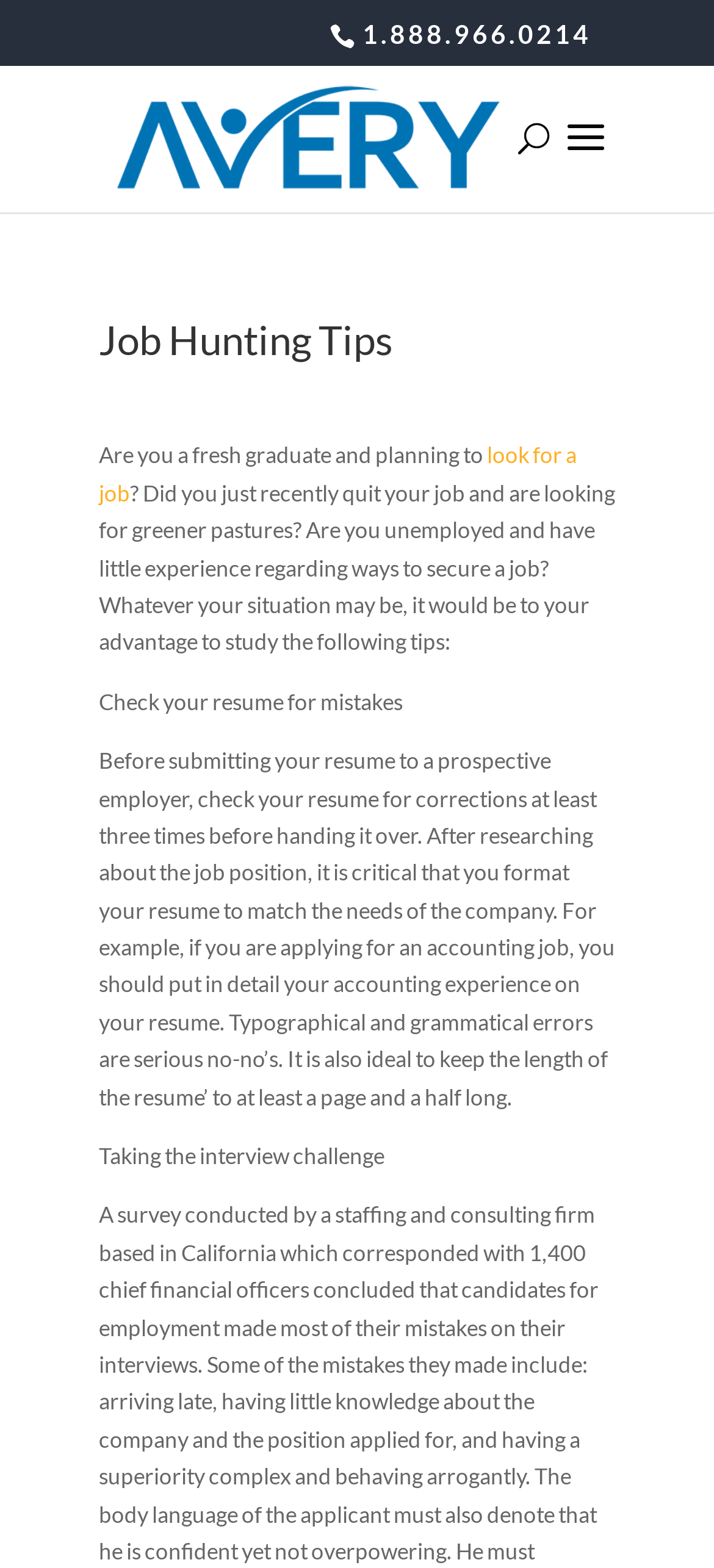Respond with a single word or short phrase to the following question: 
What is the purpose of the webpage?

Job hunting tips